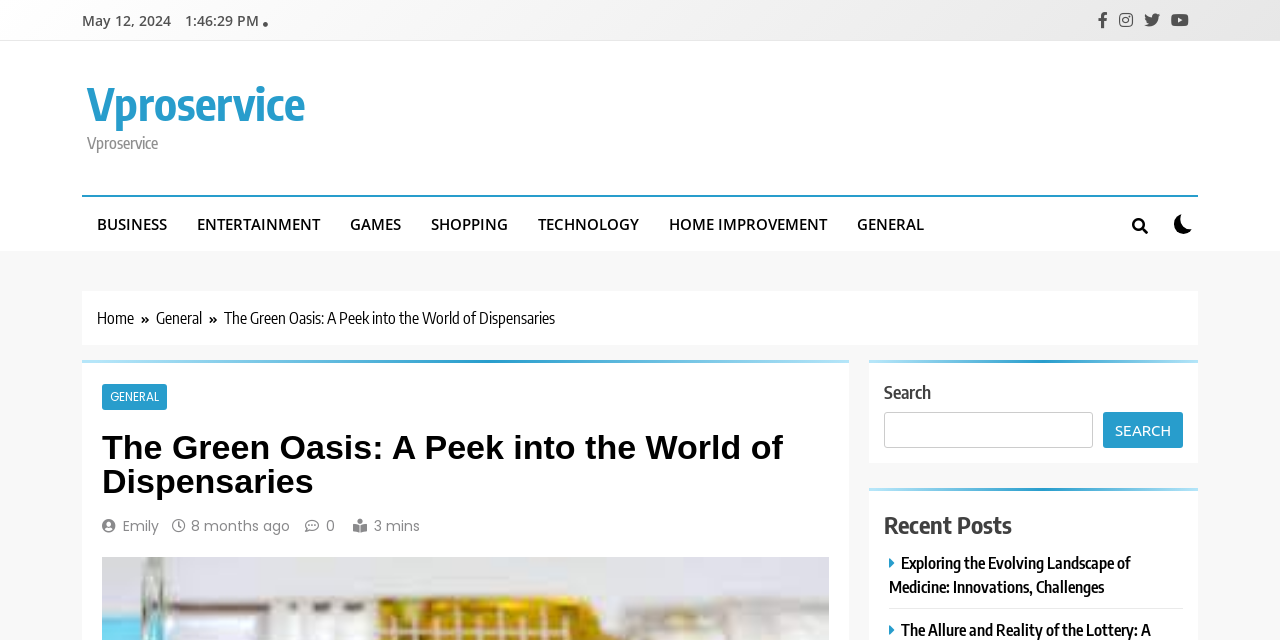Find the bounding box coordinates for the UI element that matches this description: "Home Improvement".

[0.511, 0.308, 0.658, 0.392]